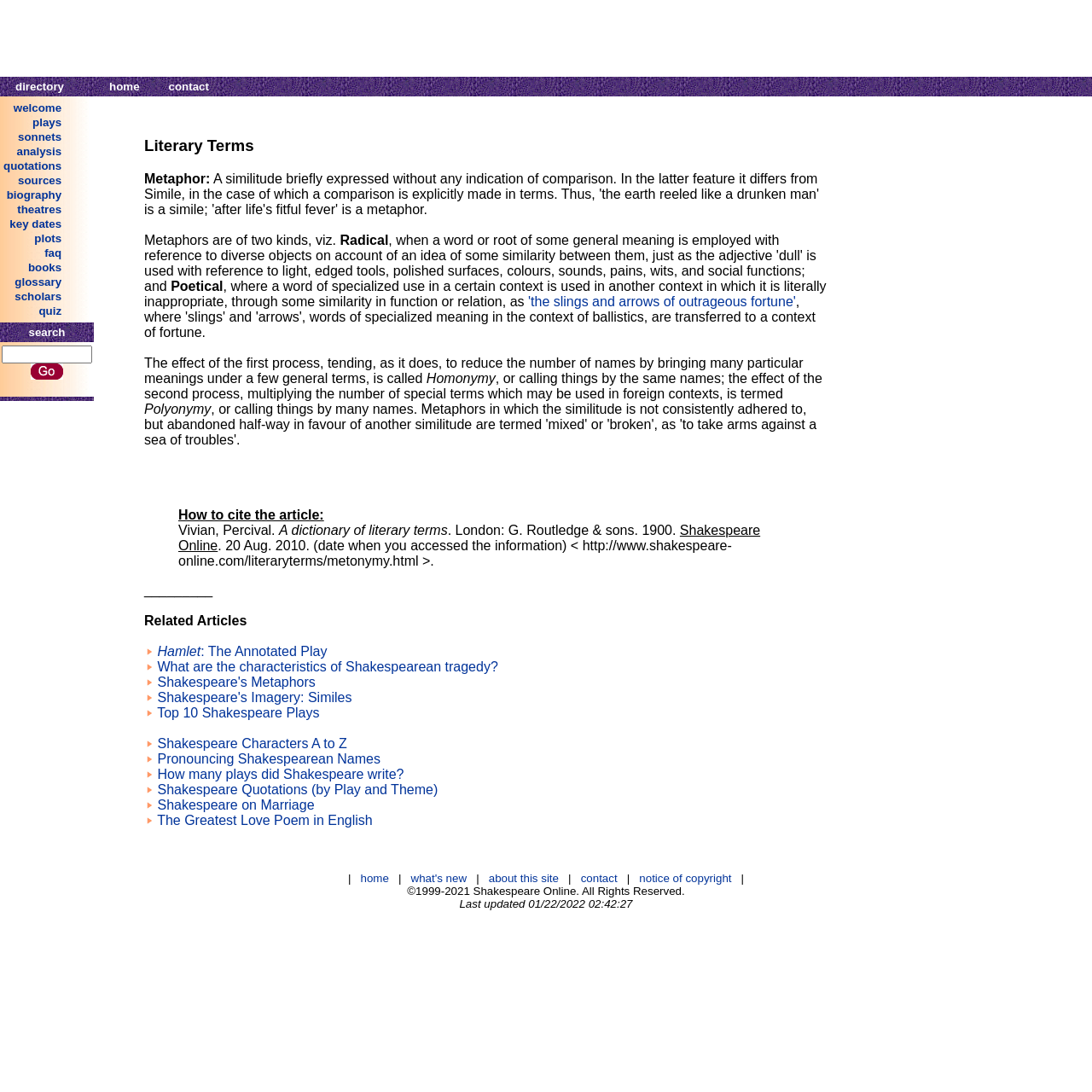Identify the bounding box coordinates of the area that should be clicked in order to complete the given instruction: "go to the 'plays' page". The bounding box coordinates should be four float numbers between 0 and 1, i.e., [left, top, right, bottom].

[0.03, 0.106, 0.056, 0.118]